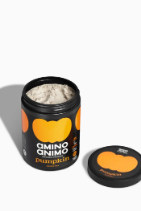Use the details in the image to answer the question thoroughly: 
What is the texture of the powder?

The question inquires about the texture of the powder inside the container. According to the caption, the powder has a light, creamy texture, which is revealed when the jar is slightly open.